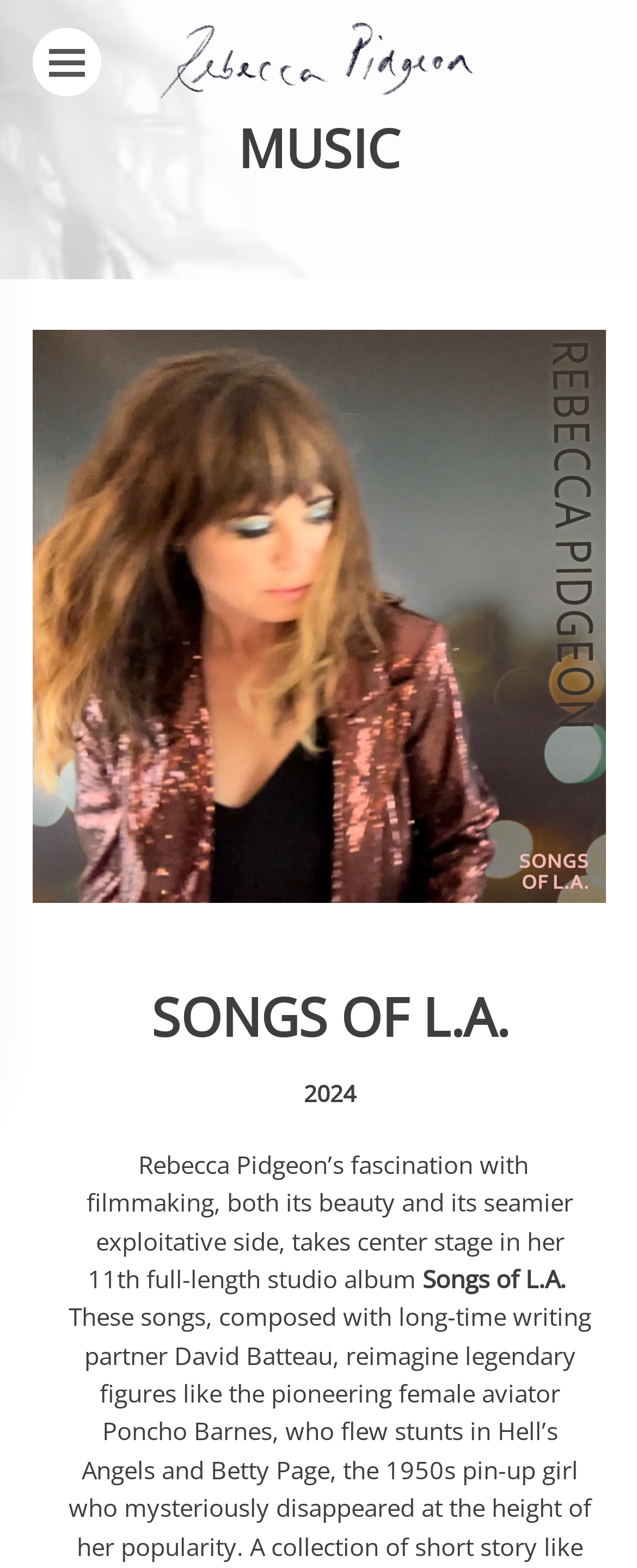Provide a single word or phrase to answer the given question: 
What is the release year of the album?

2024